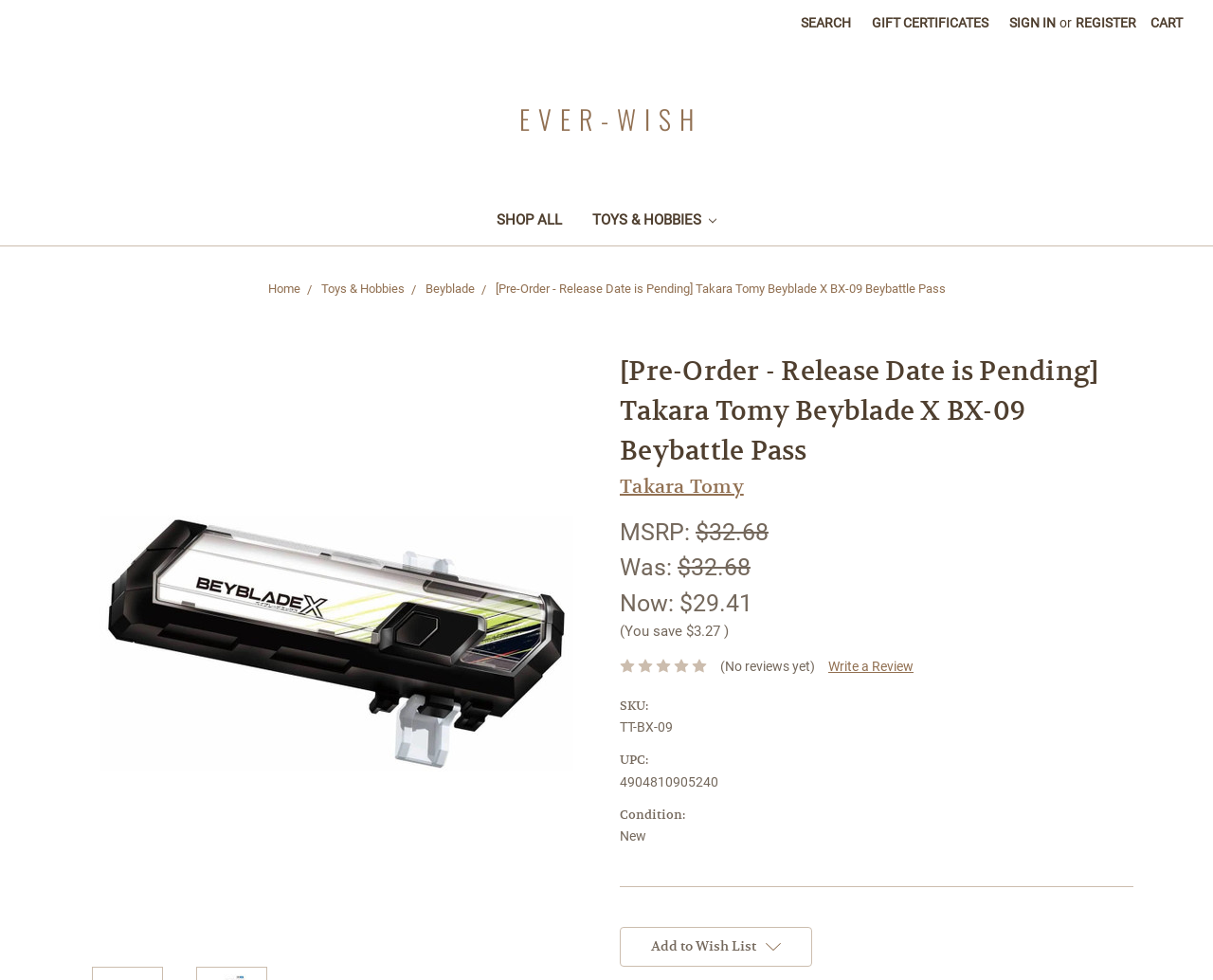Refer to the image and provide a thorough answer to this question:
Is the Beyblade X BX-09 Beybattle Pass available for pre-order?

The Beyblade X BX-09 Beybattle Pass is available for pre-order, as indicated by the '[Pre-Order - Release Date is Pending]' label on the product title and image.